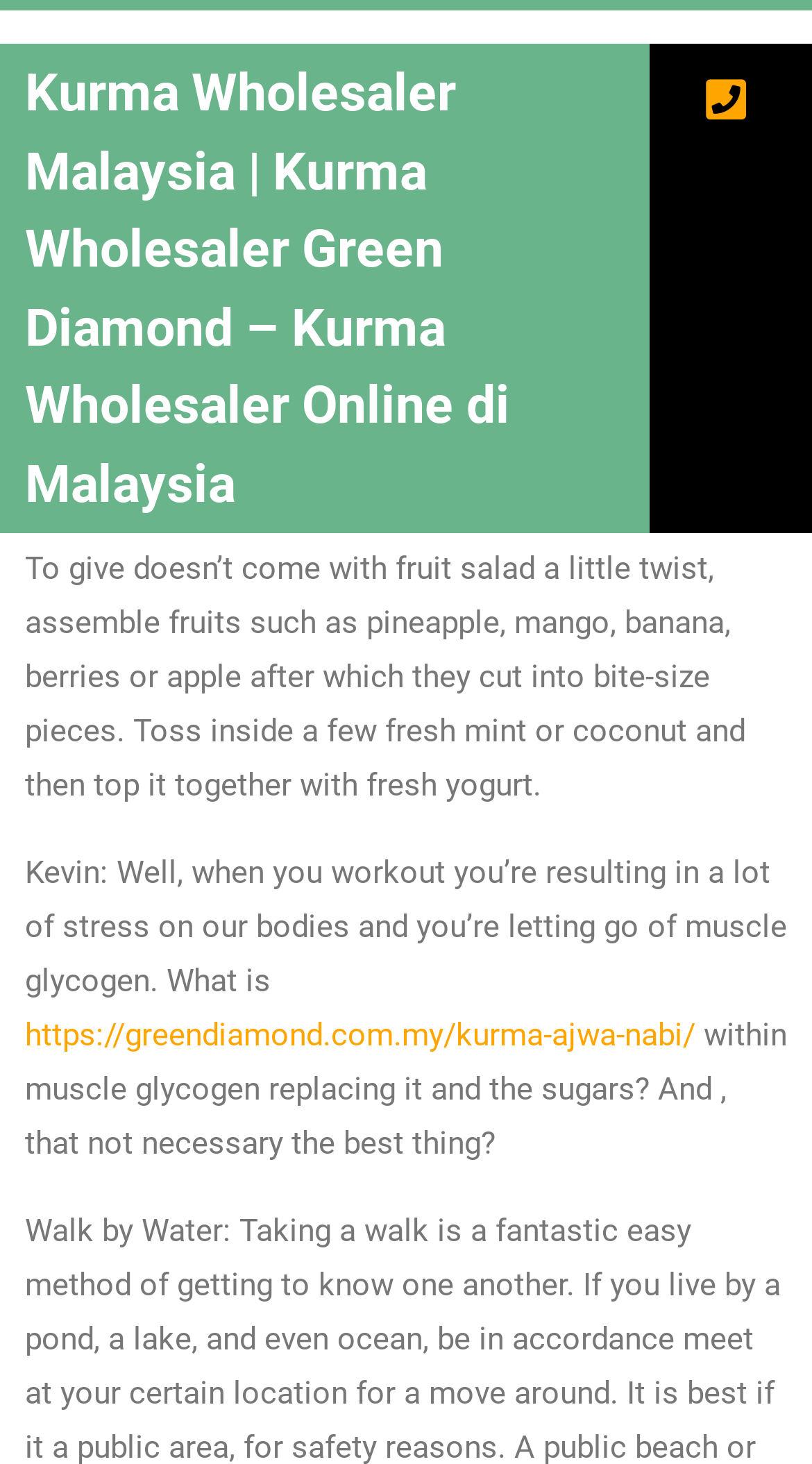What is the link 'https://greendiamond.com.my/kurma-ajwa-nabi/' related to?
From the details in the image, answer the question comprehensively.

The link 'https://greendiamond.com.my/kurma-ajwa-nabi/' is likely related to Kurma Ajwa Nabi, a type of date fruit, based on the context of the webpage and the URL.